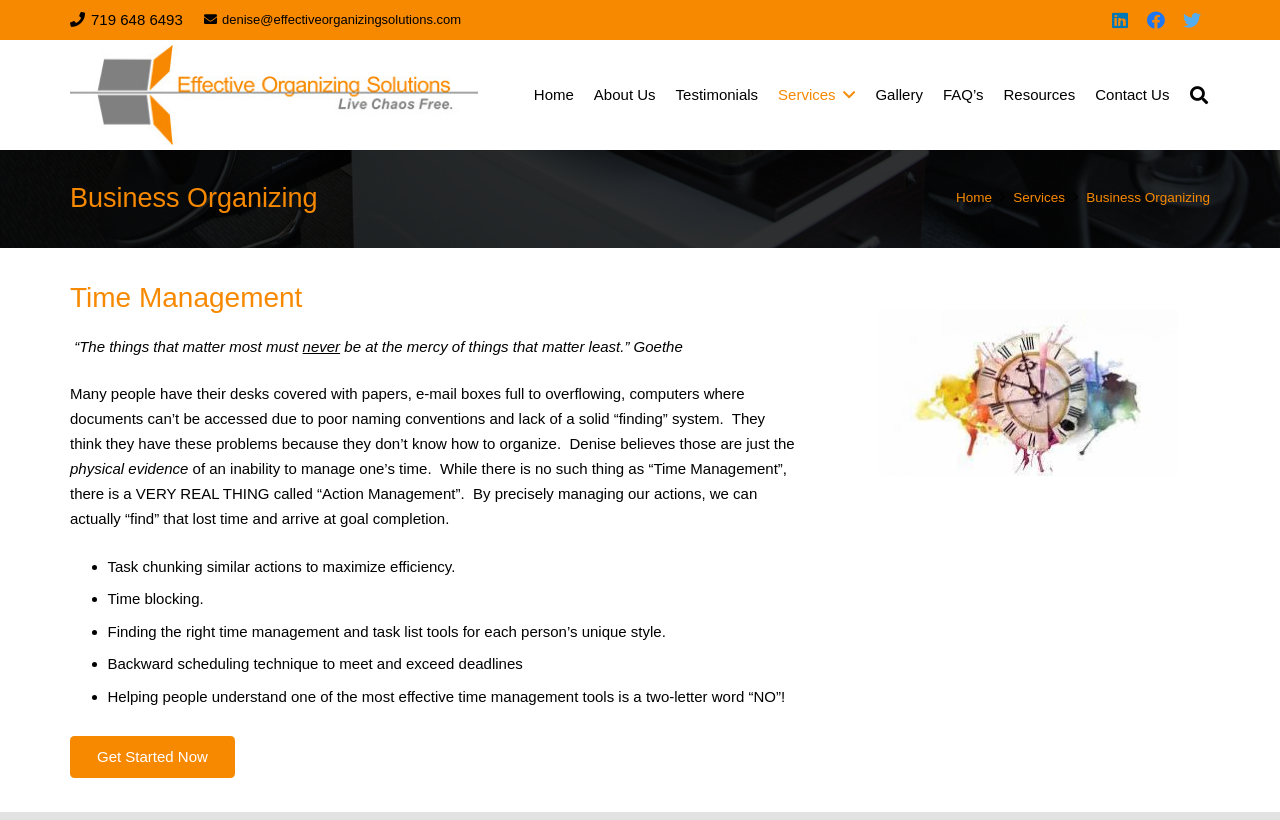Identify the bounding box for the UI element described as: "Get Started Now". Ensure the coordinates are four float numbers between 0 and 1, formatted as [left, top, right, bottom].

[0.055, 0.897, 0.184, 0.949]